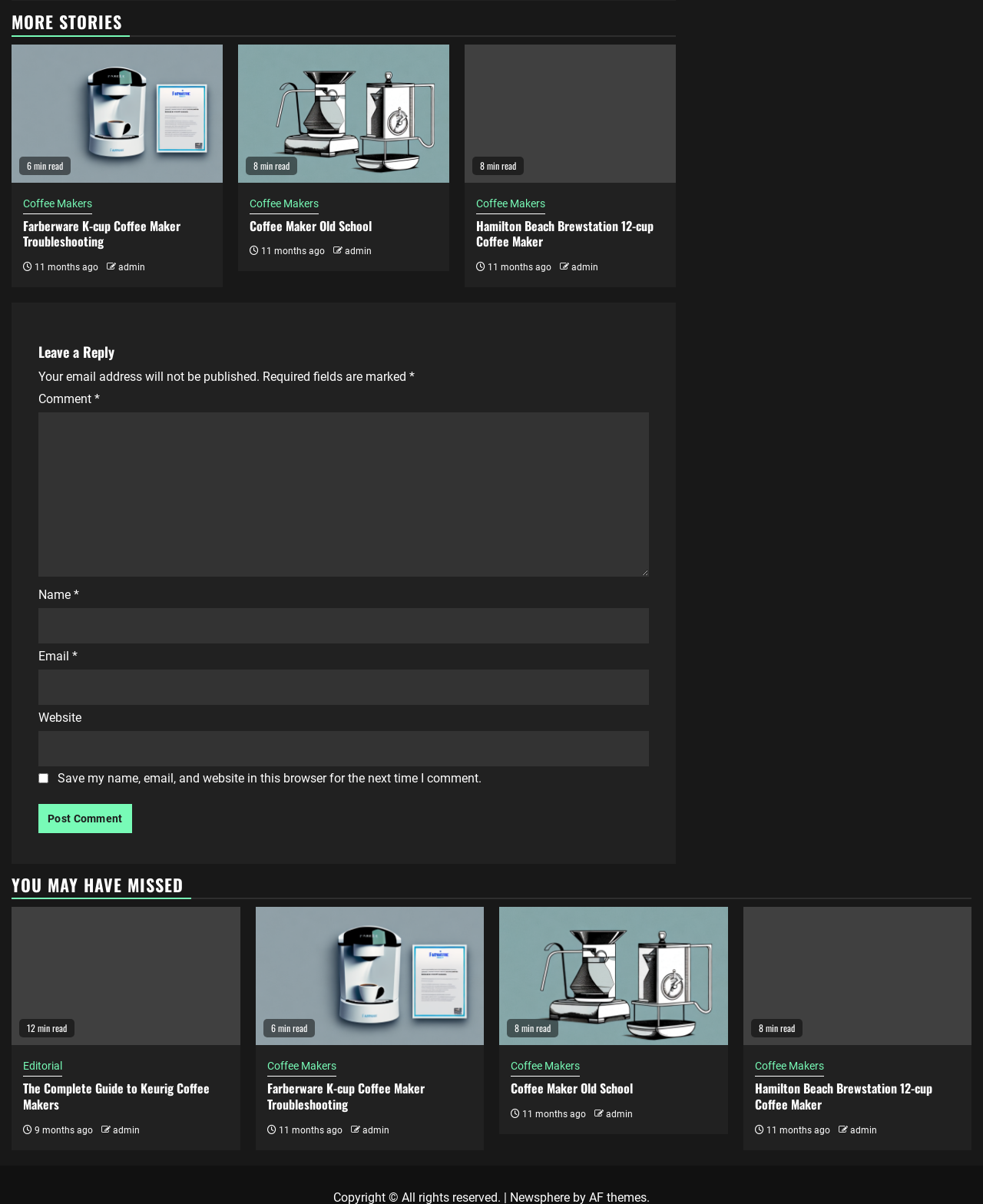Pinpoint the bounding box coordinates of the clickable area necessary to execute the following instruction: "Post a comment". The coordinates should be given as four float numbers between 0 and 1, namely [left, top, right, bottom].

[0.039, 0.668, 0.134, 0.692]